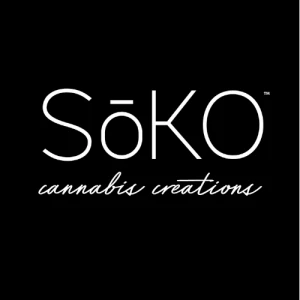Construct a detailed narrative about the image.

The image showcases the logo of SōKO, featuring the brand name in a modern, sleek font. The design emphasizes sophistication and quality, with "SōKO" prominently displayed in a stylized script, while the tagline "cannabis creations" appears in a more delicate, cursive font below. The monochromatic color scheme against a solid black background enhances the logo's minimalist elegance and reflects the brand’s contemporary approach to cannabis products. This branding encapsulates SōKO's commitment to high-quality, organic cannabis offerings, appealing to a modern clientele interested in premium cannabis experiences.